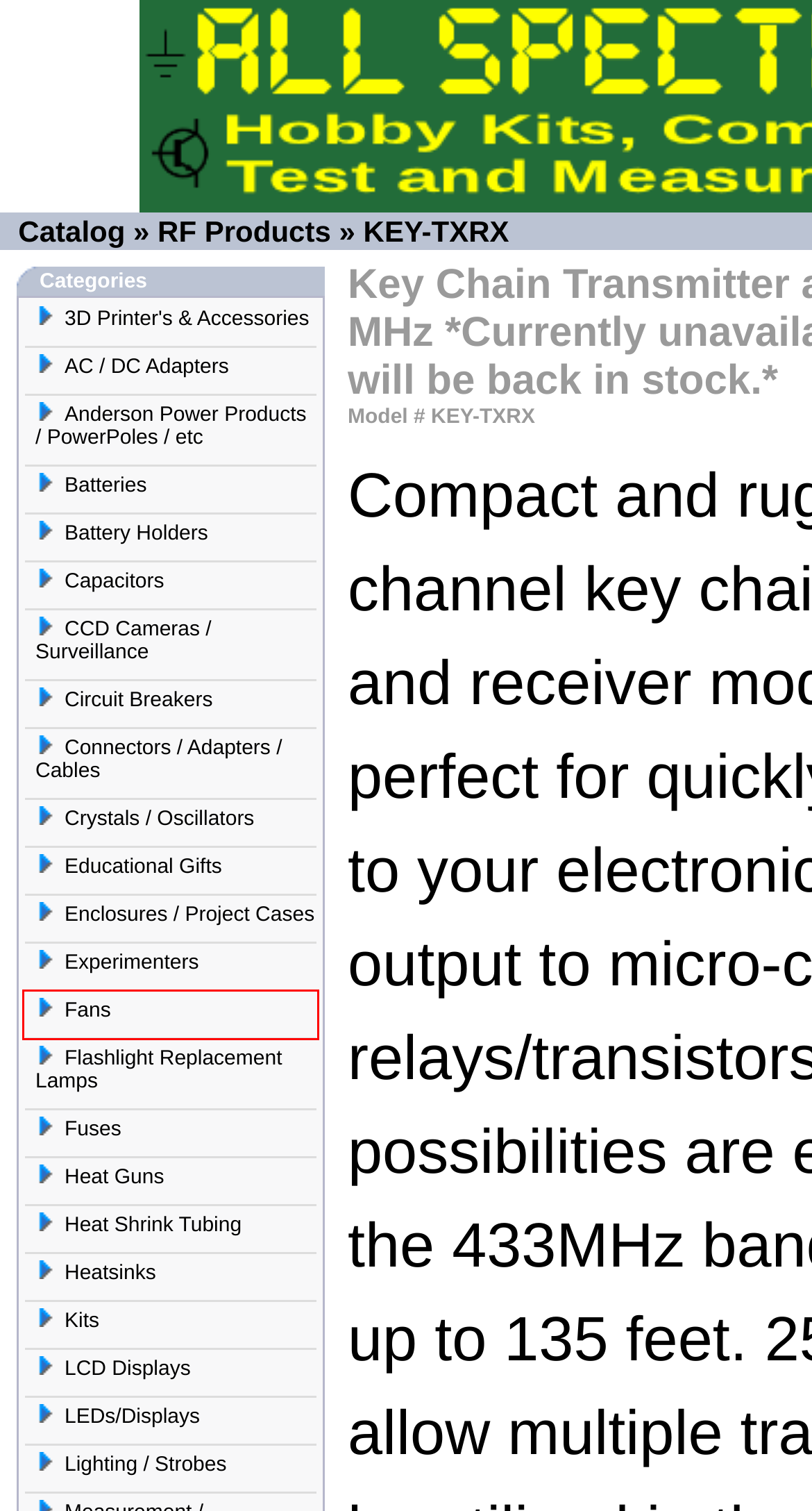You are provided a screenshot of a webpage featuring a red bounding box around a UI element. Choose the webpage description that most accurately represents the new webpage after clicking the element within the red bounding box. Here are the candidates:
A. AC / DC Adapters - All Spectrum Electronics
B. Anderson Power Products / PowerPoles / etc - All Spectrum Electronics
C. LCD Displays - All Spectrum Electronics
D. Circuit Breakers - All Spectrum Electronics
E. Heatsinks - All Spectrum Electronics
F. 3D Printer's & Accessories - All Spectrum Electronics
G. Educational Gifts - All Spectrum Electronics
H. Fans - All Spectrum Electronics

H